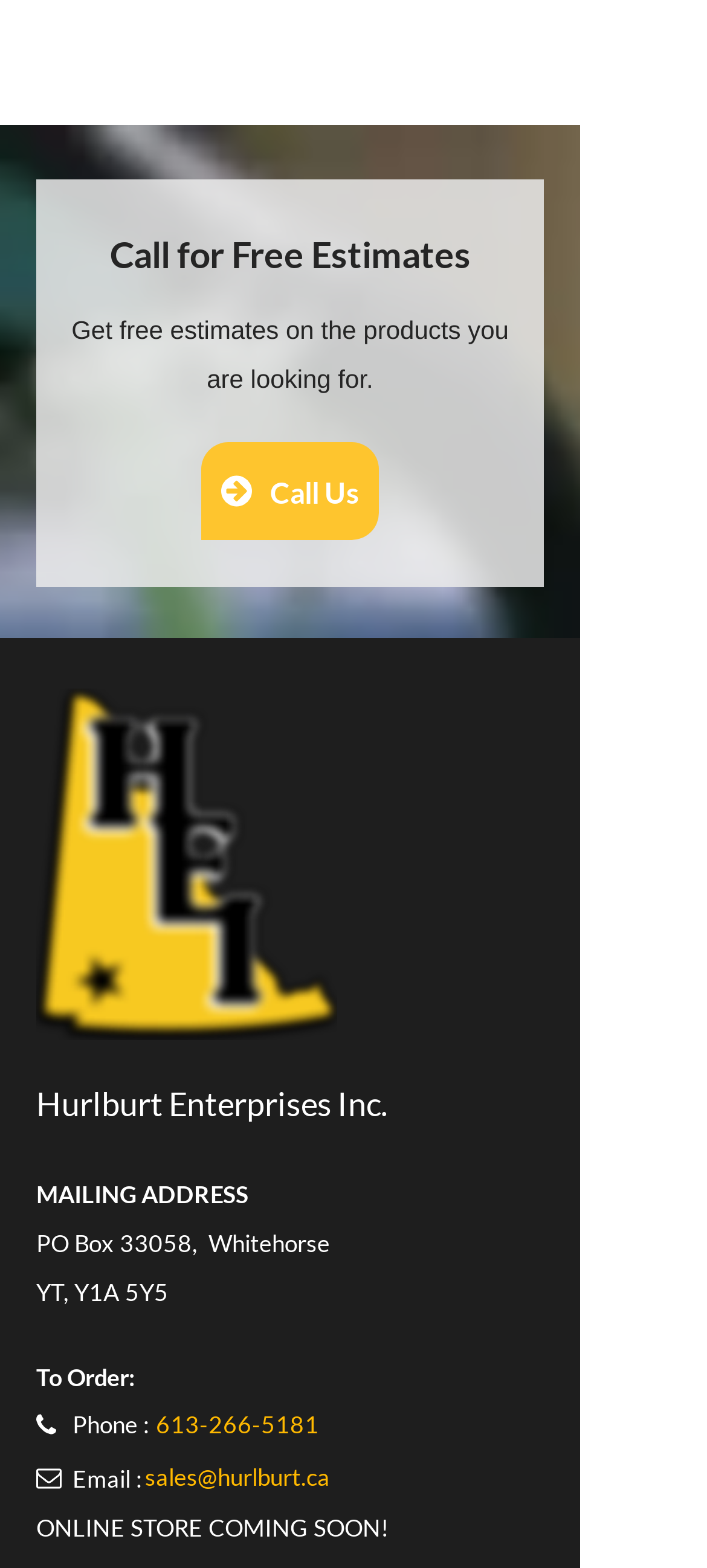What is the company name?
Relying on the image, give a concise answer in one word or a brief phrase.

Hurlburt Enterprises Inc.